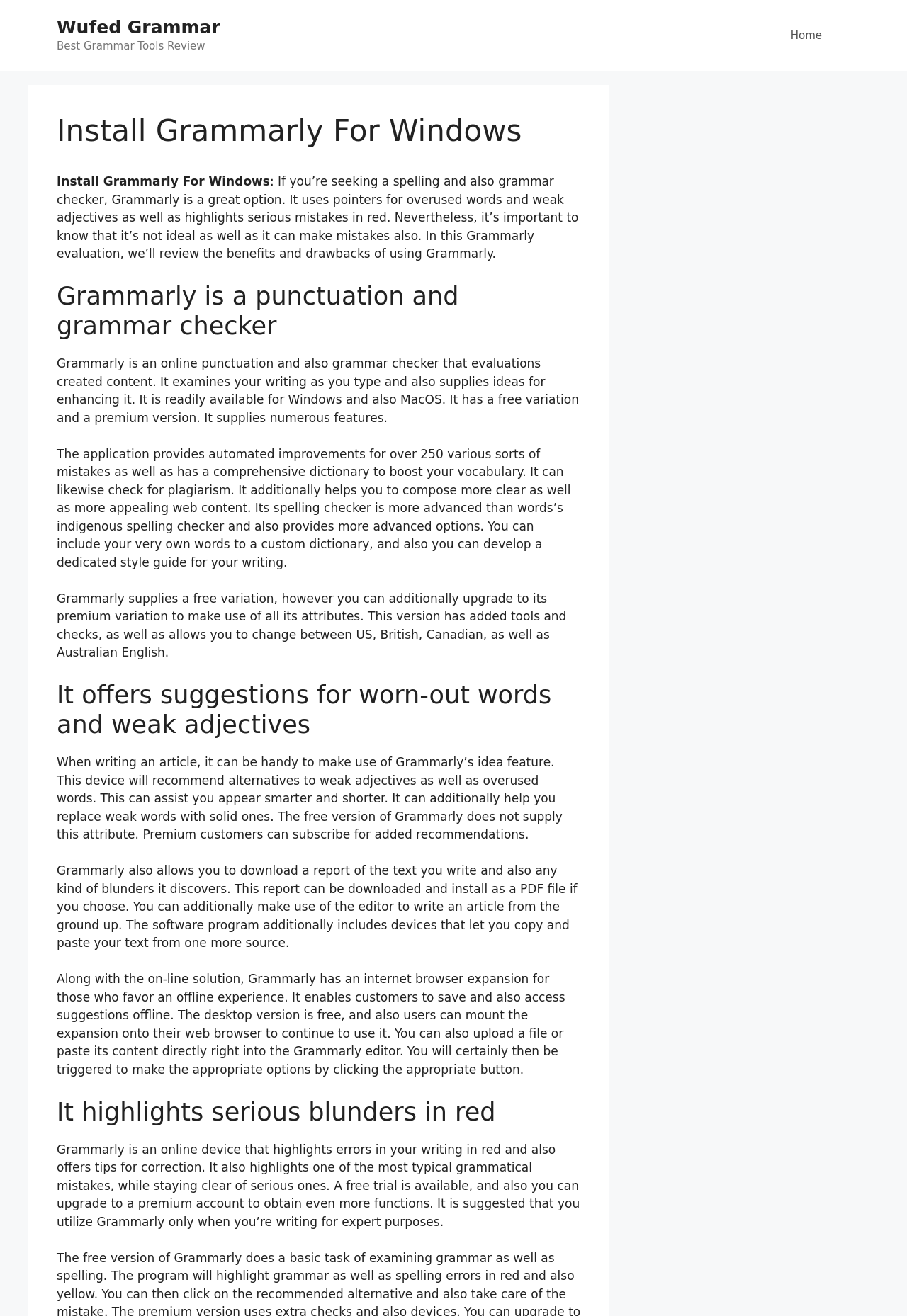Please analyze the image and provide a thorough answer to the question:
What is the purpose of Grammarly's highlighting feature?

Based on the webpage content, specifically the text 'Grammarly is an online device that highlights errors in your writing in red and also offers tips for correction.', I can infer that the purpose of Grammarly's highlighting feature is to highlight serious errors in red.